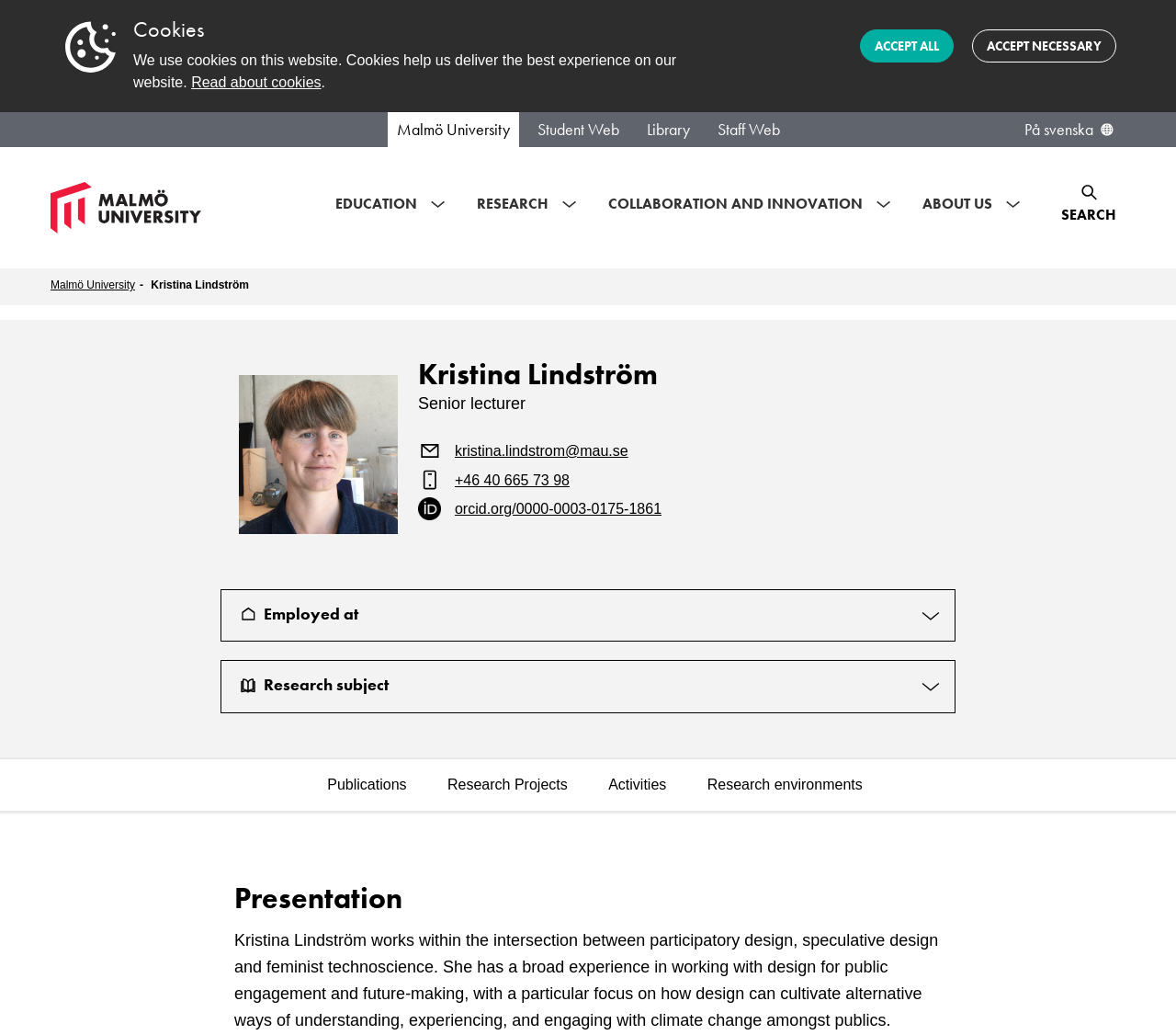What is the purpose of the 'Search' link?
Refer to the image and provide a concise answer in one word or phrase.

To search the website